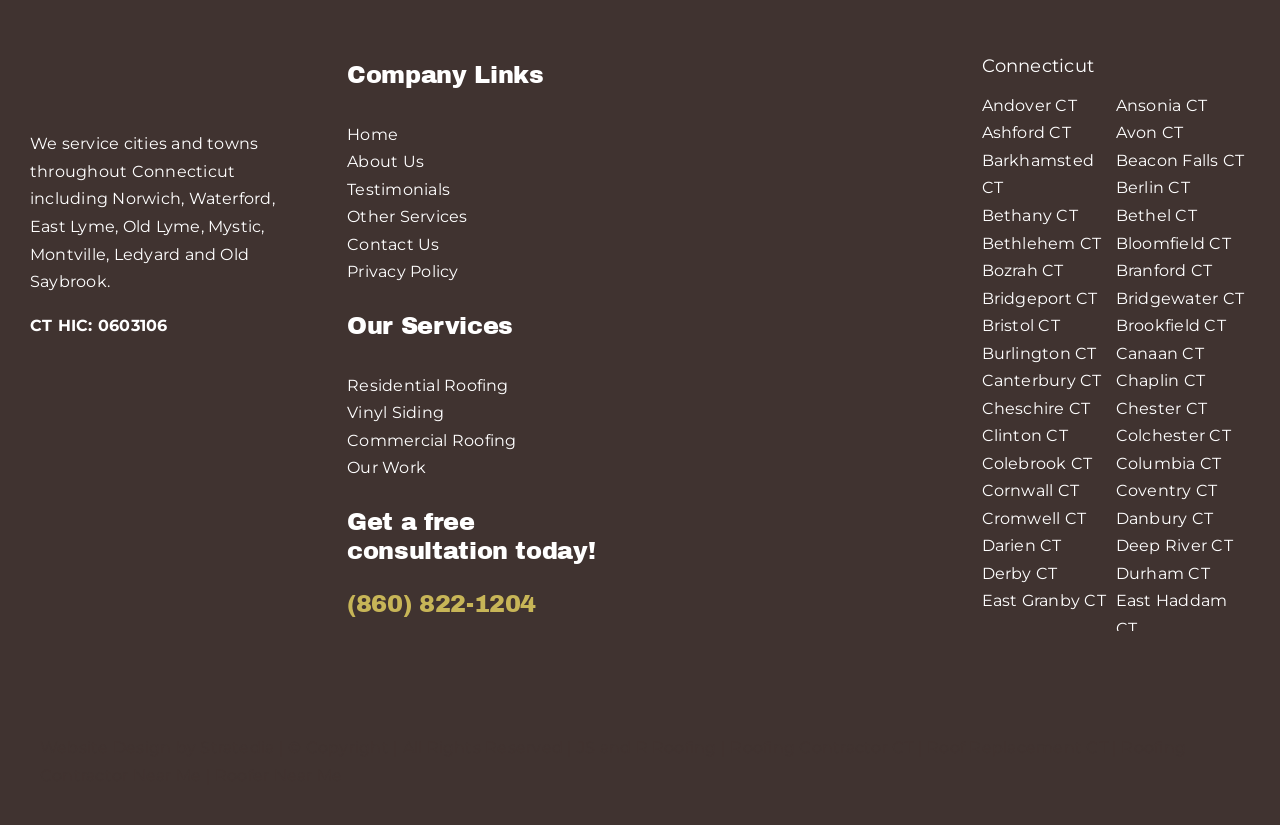Respond with a single word or phrase:
What cities does the company serve?

Norwich, Waterford, East Lyme, Old Lyme, Mystic, Montville, Ledyard, Old Saybrook